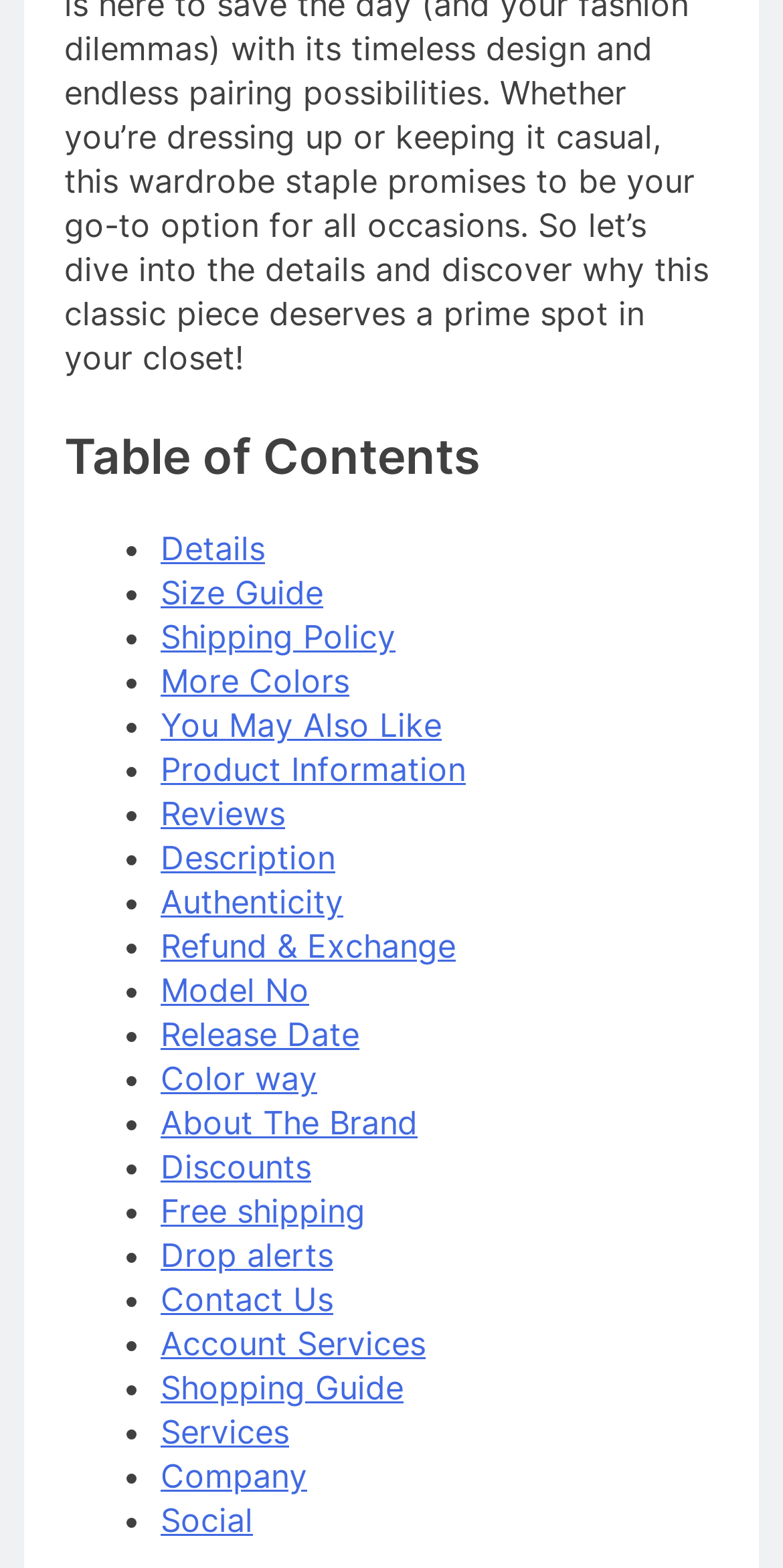Analyze the image and give a detailed response to the question:
What is the first item in the table of contents?

The first item in the table of contents can be found by looking at the first link element under the 'Table of Contents' heading, which has the text 'Details'.